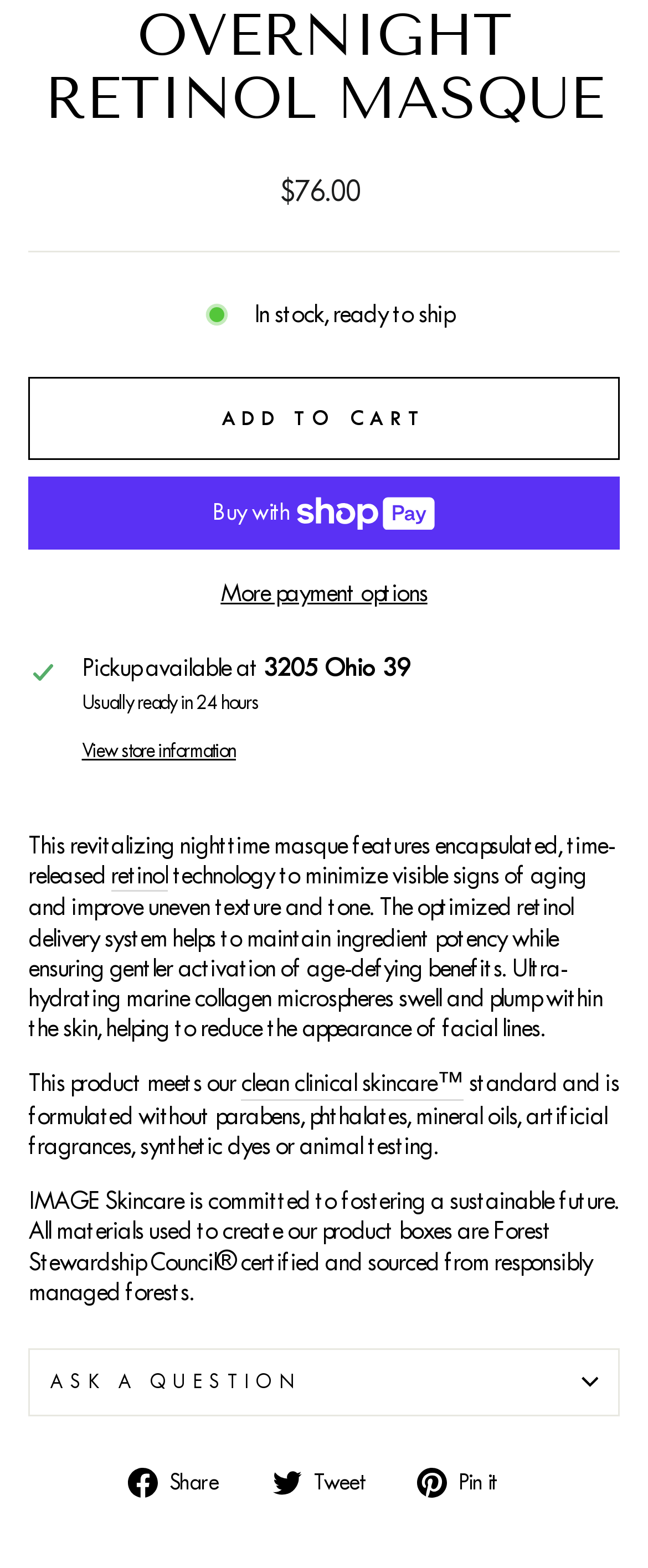Please look at the image and answer the question with a detailed explanation: What is the brand of the product?

The brand of the product is IMAGE Skincare, which is mentioned in the product description as 'IMAGE Skincare is committed to fostering a sustainable future'.